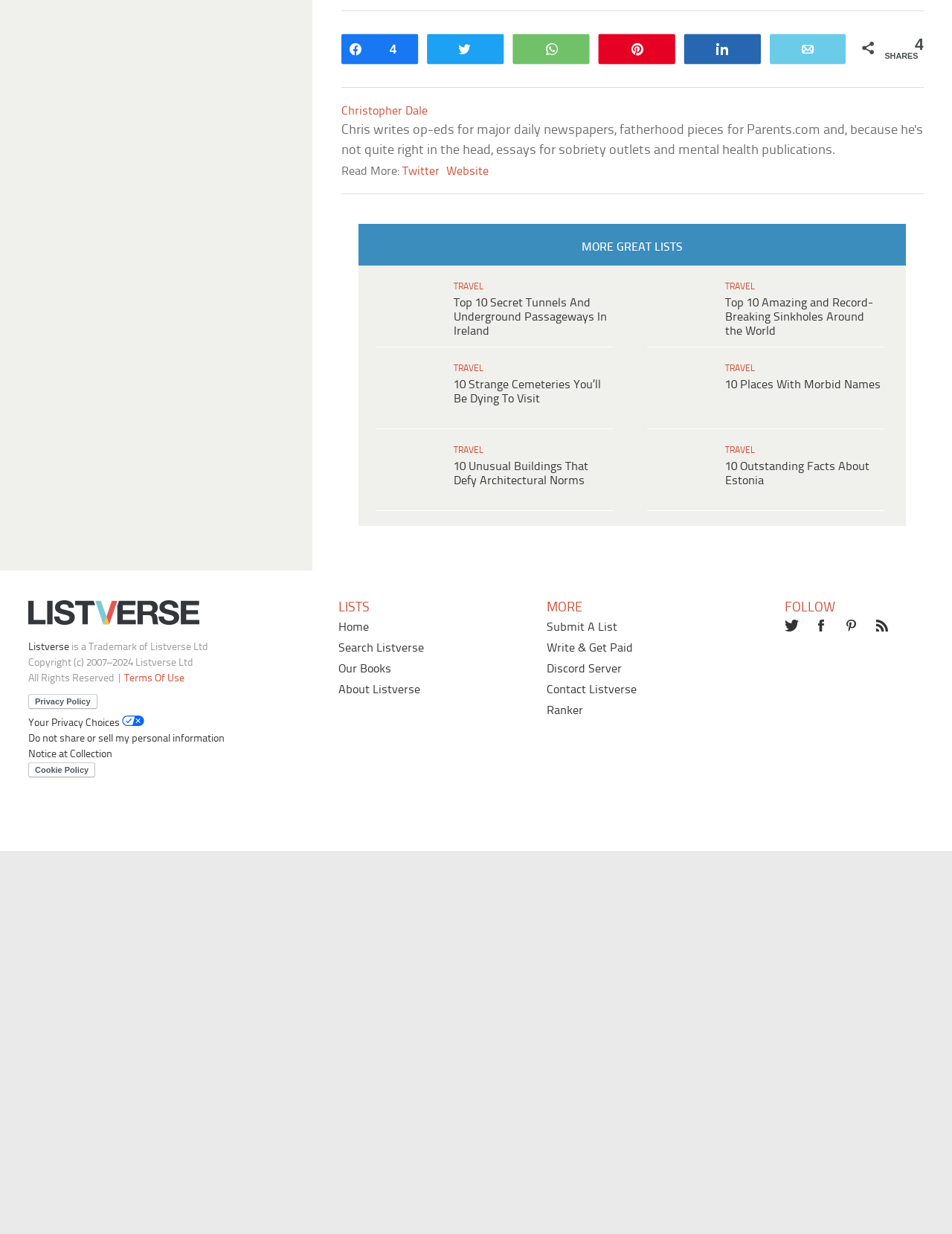Could you provide the bounding box coordinates for the portion of the screen to click to complete this instruction: "Read more about the author Christopher Dale"?

[0.392, 0.625, 0.482, 0.636]